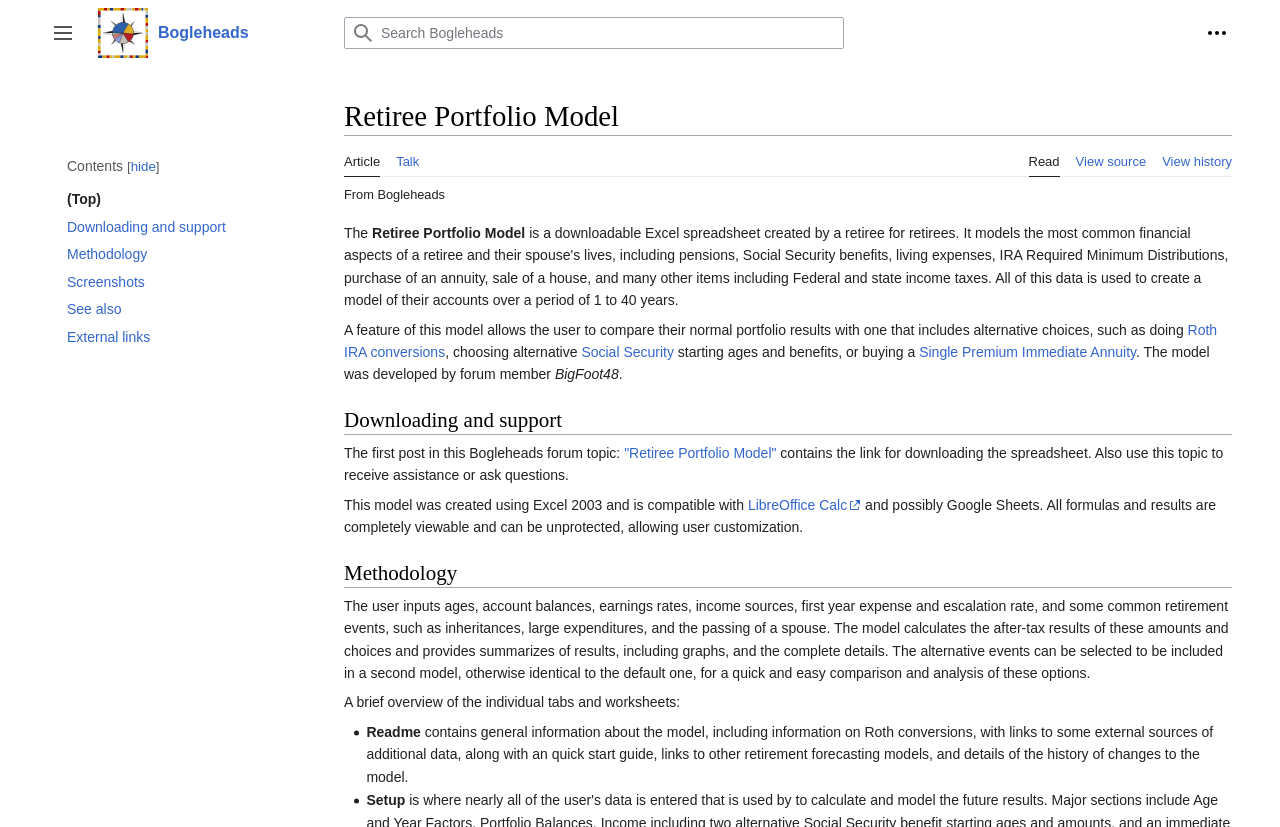Find the bounding box coordinates of the element you need to click on to perform this action: 'Search Bogleheads'. The coordinates should be represented by four float values between 0 and 1, in the format [left, top, right, bottom].

[0.269, 0.021, 0.659, 0.059]